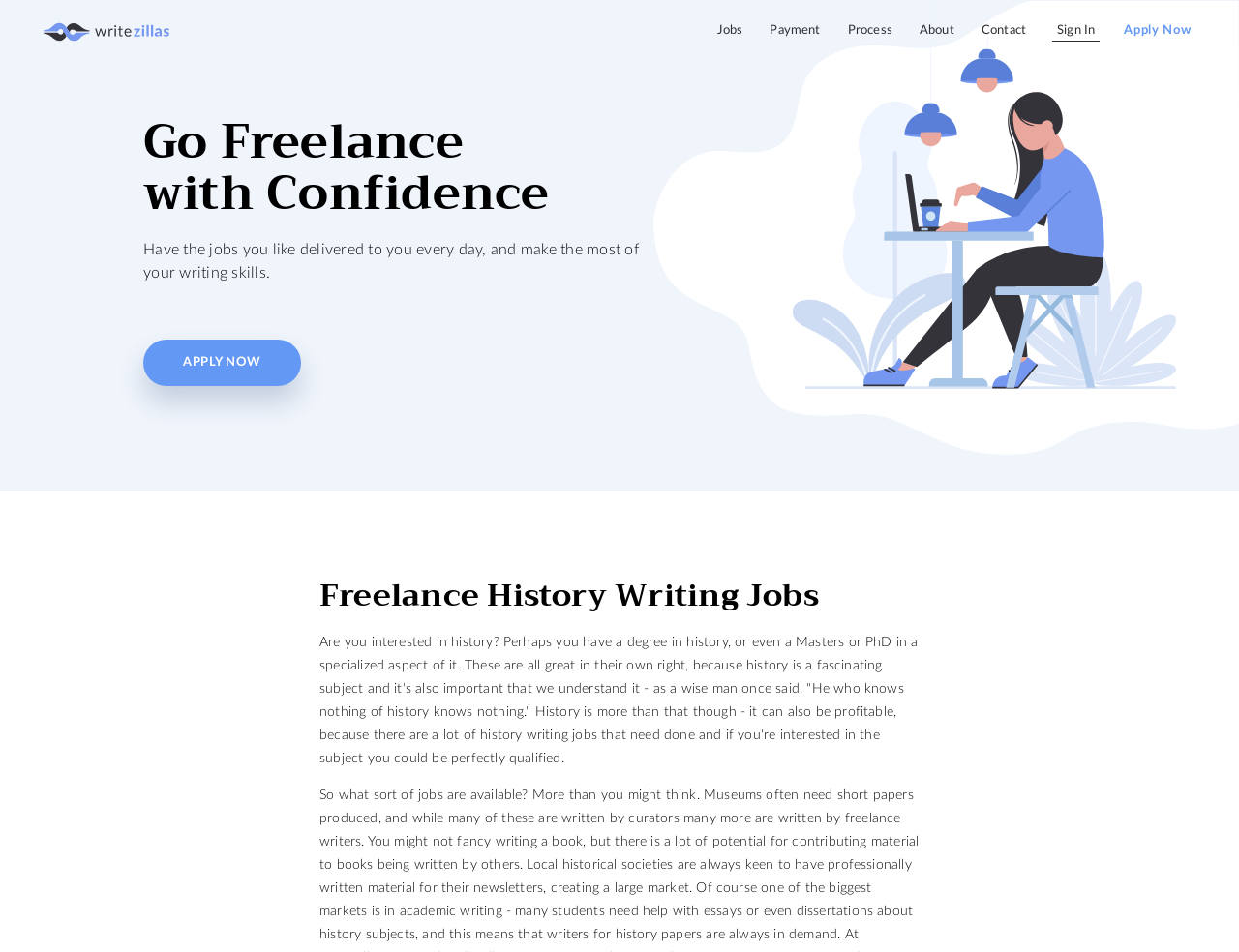Please provide the bounding box coordinates for the UI element as described: "Sign In". The coordinates must be four floats between 0 and 1, represented as [left, top, right, bottom].

[0.849, 0.02, 0.888, 0.044]